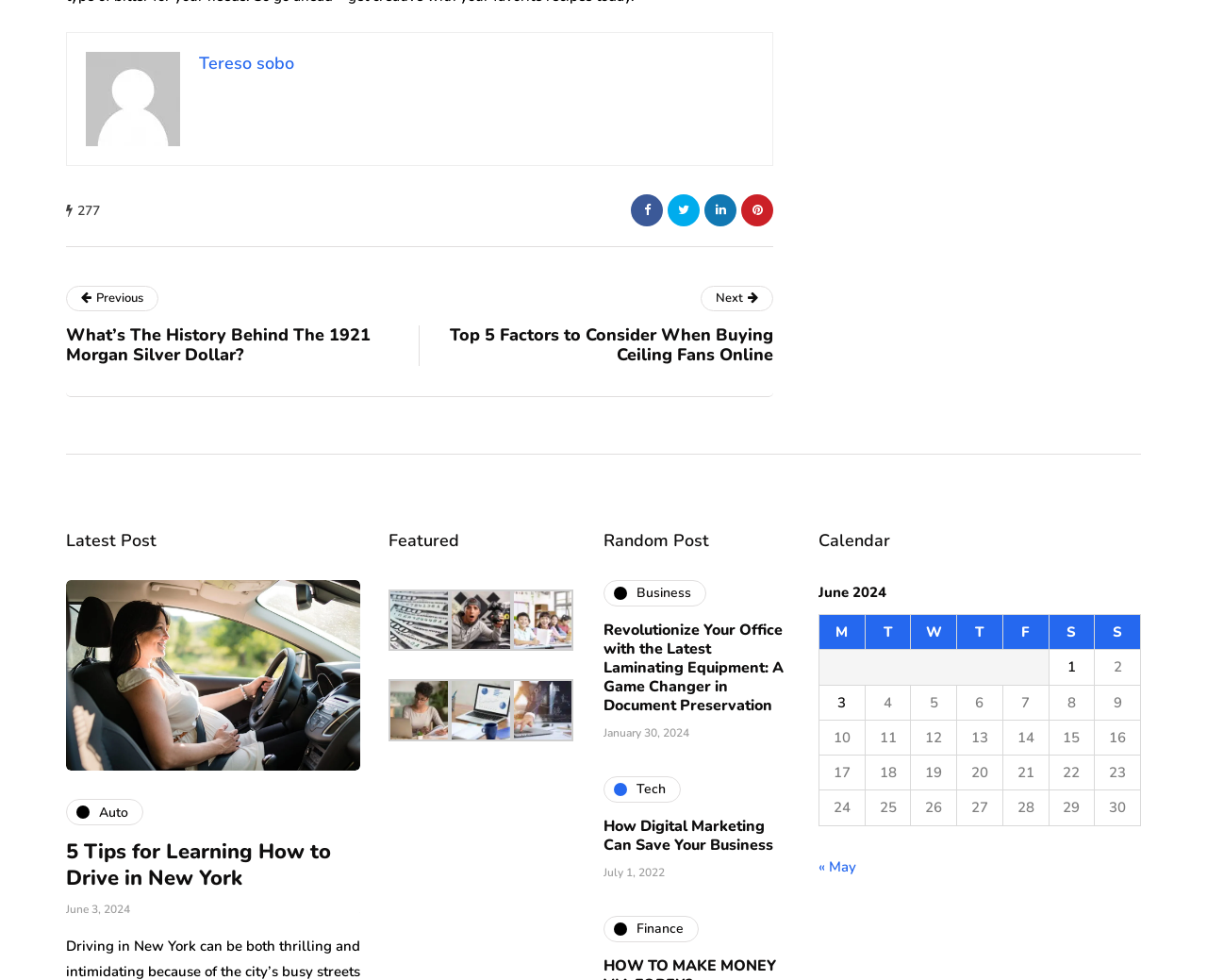Use a single word or phrase to answer the question: 
How many posts are published on June 3, 2024?

4